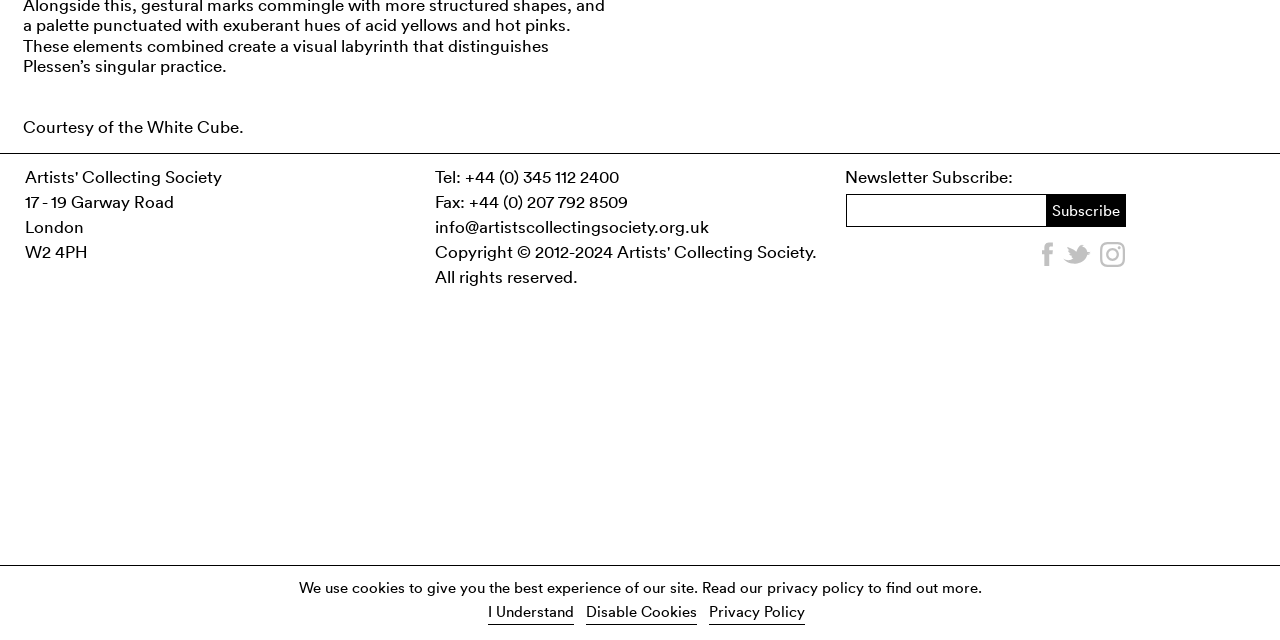Using the provided element description: "Disable Cookies", determine the bounding box coordinates of the corresponding UI element in the screenshot.

[0.457, 0.938, 0.544, 0.977]